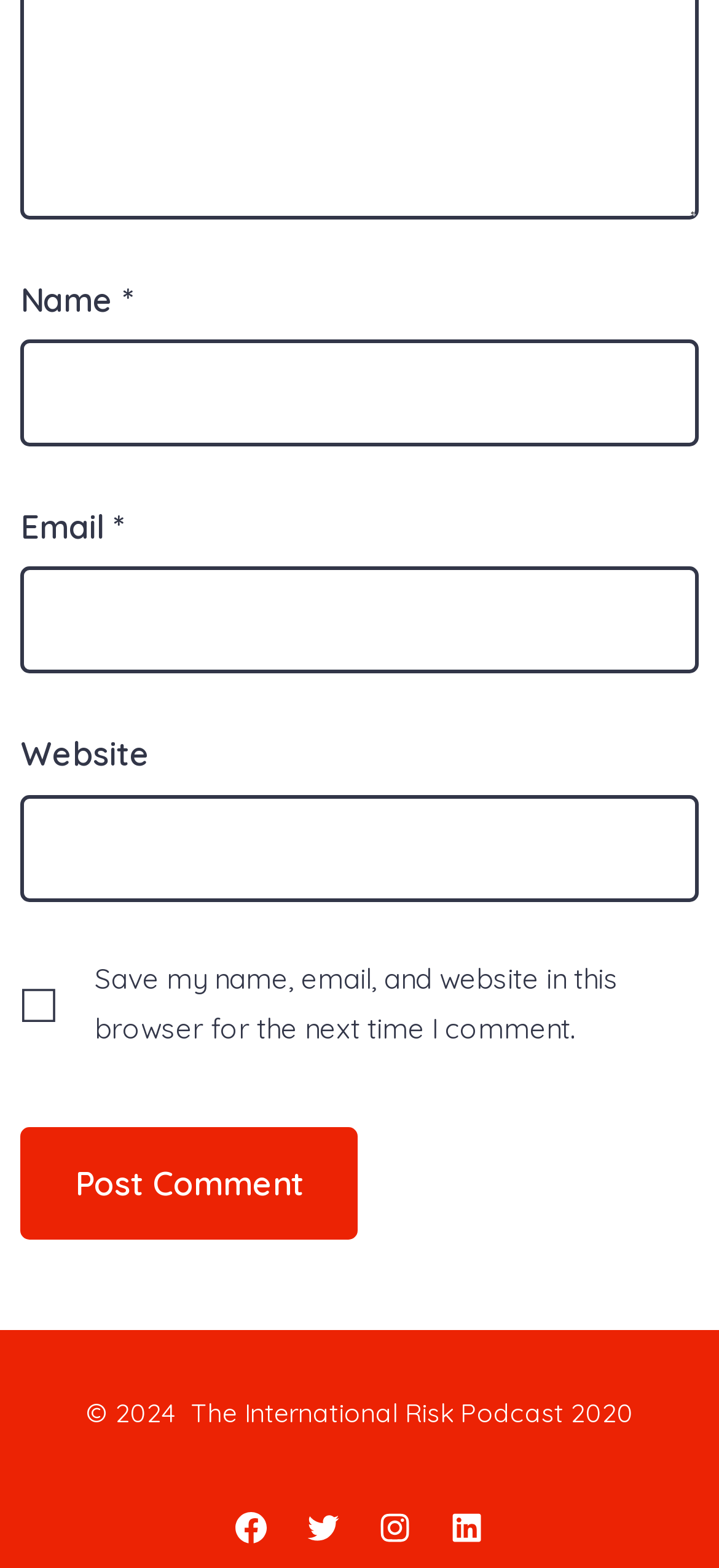Find the bounding box of the element with the following description: "name="submit" value="Post Comment"". The coordinates must be four float numbers between 0 and 1, formatted as [left, top, right, bottom].

[0.029, 0.719, 0.499, 0.791]